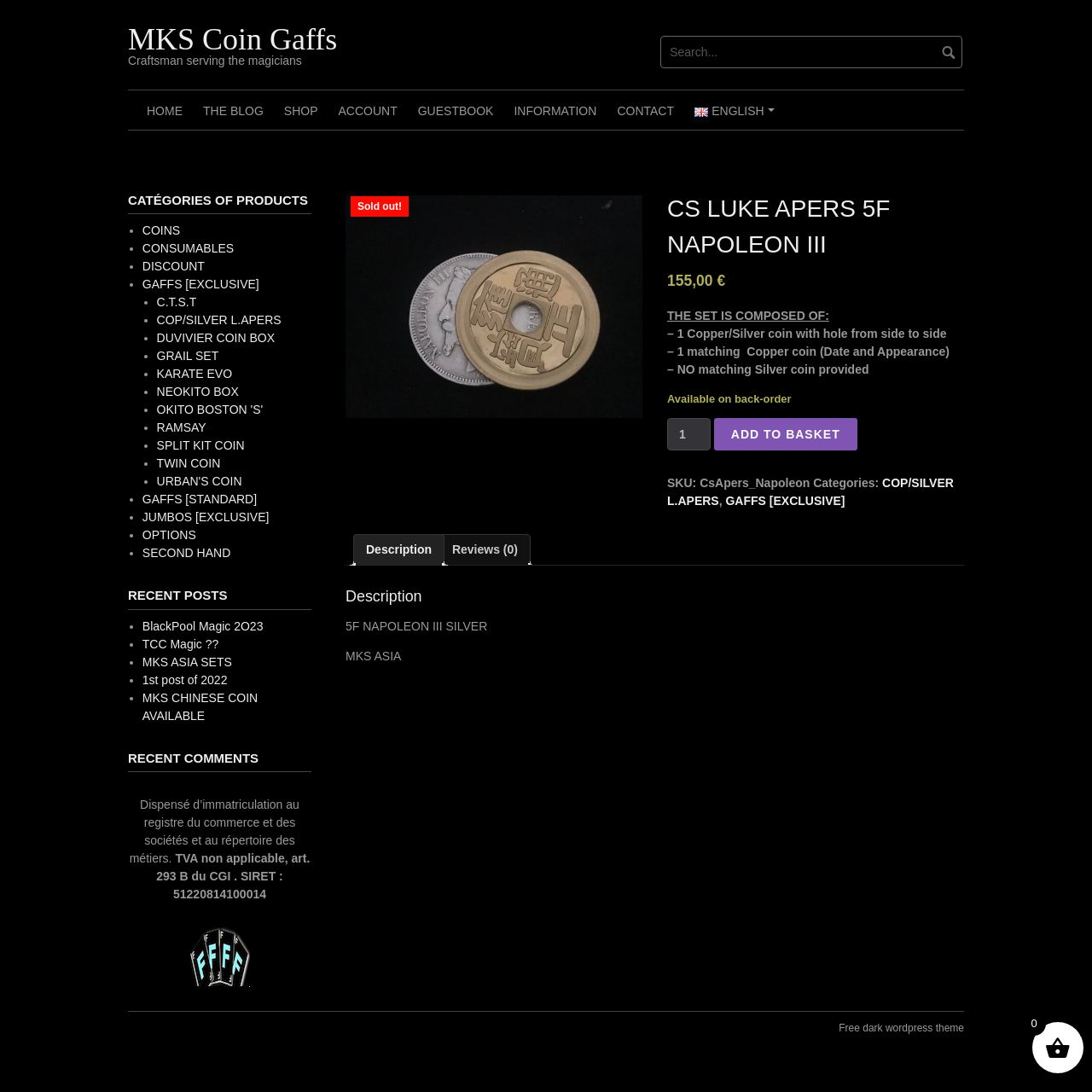Provide the bounding box coordinates for the area that should be clicked to complete the instruction: "View product details".

[0.611, 0.175, 0.883, 0.241]